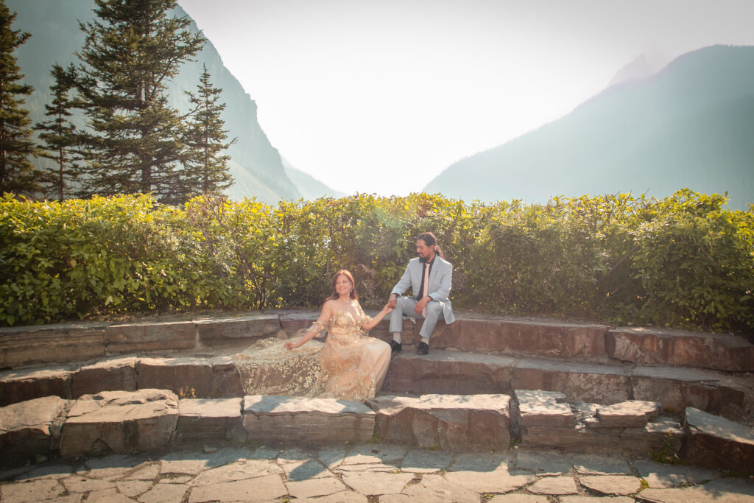Give a concise answer using only one word or phrase for this question:
What surrounds the couple?

Lush greenery